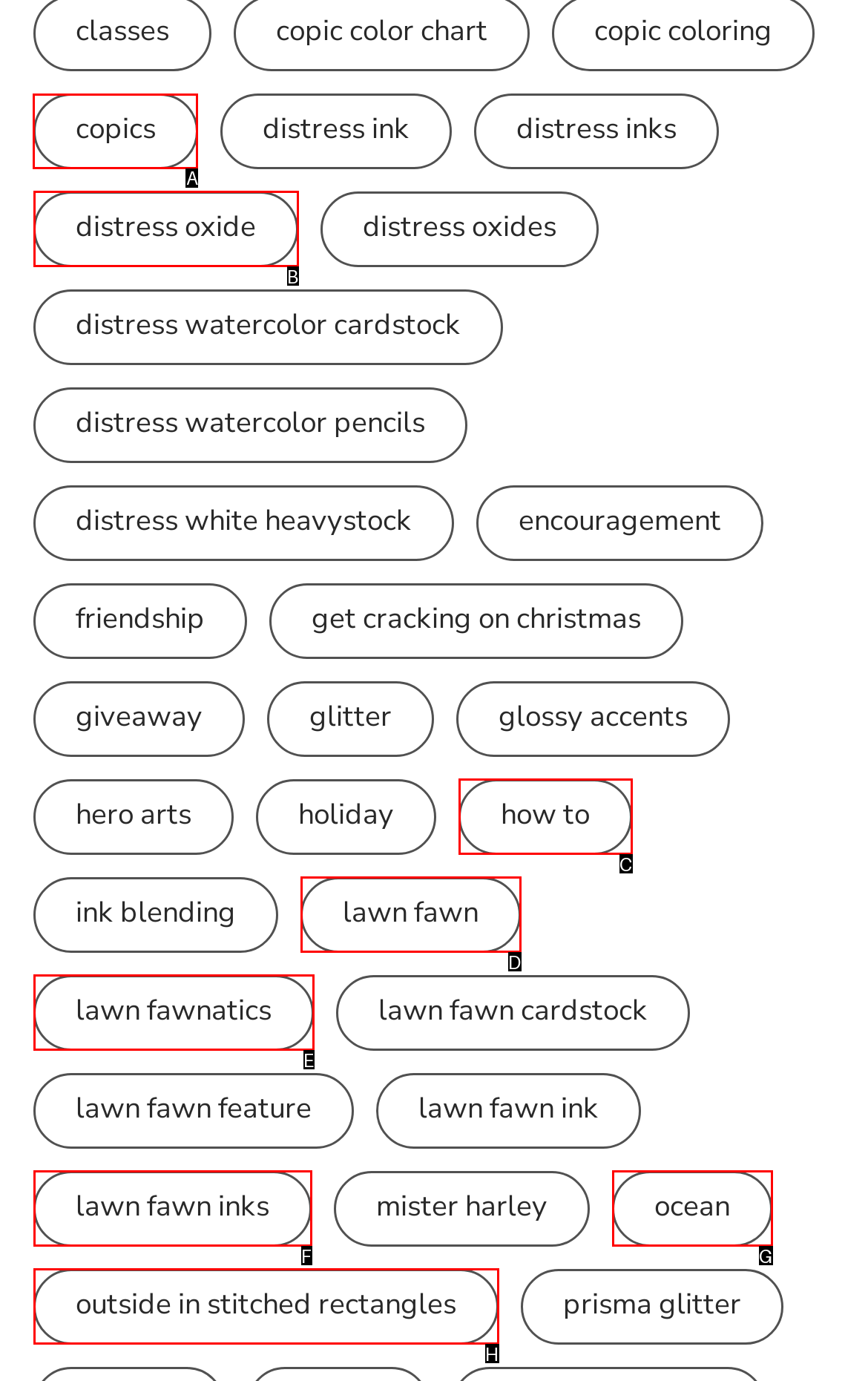Tell me which one HTML element you should click to complete the following task: Click on copics
Answer with the option's letter from the given choices directly.

A